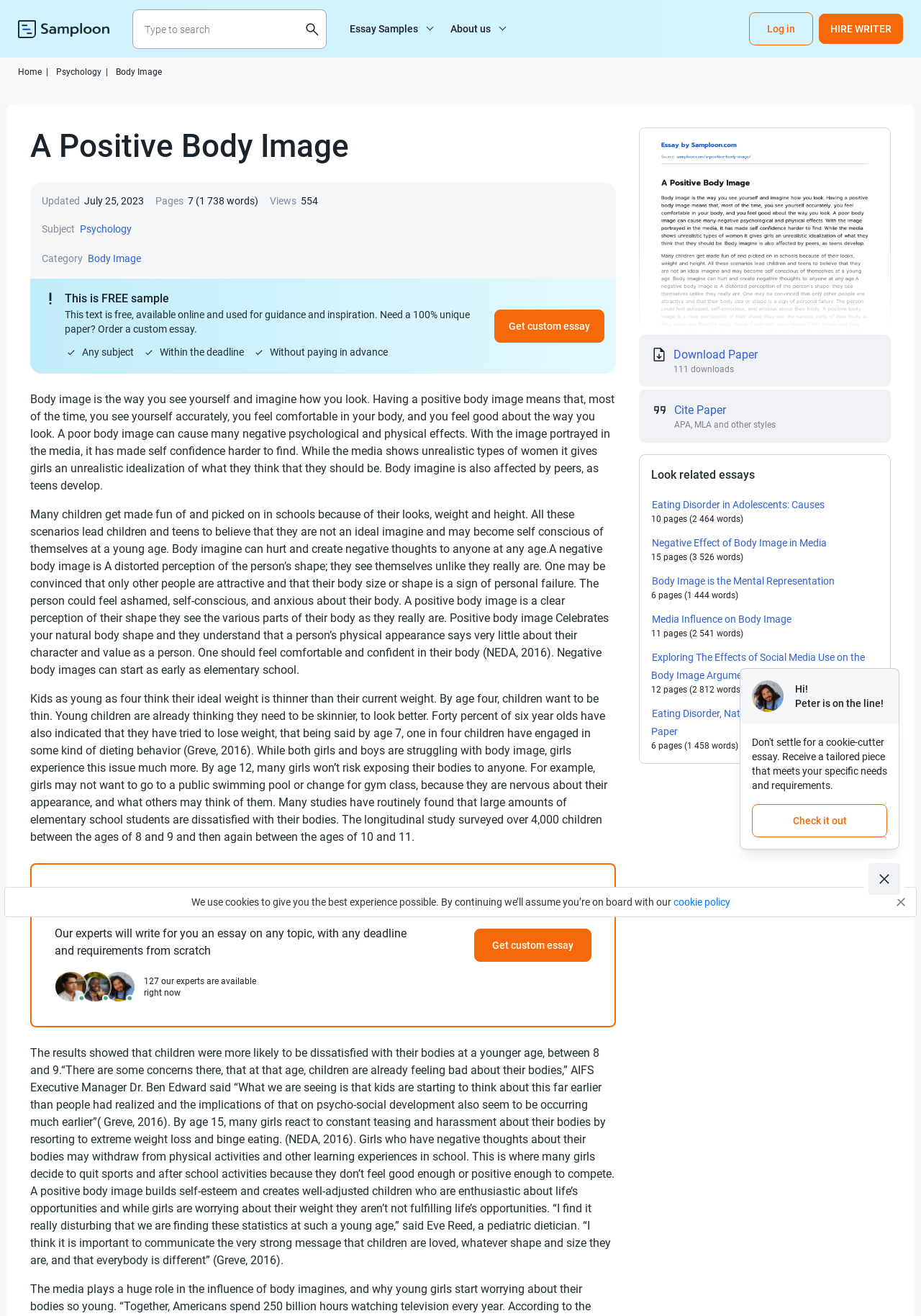Please identify the bounding box coordinates of the region to click in order to complete the given instruction: "hire a writer". The coordinates should be four float numbers between 0 and 1, i.e., [left, top, right, bottom].

[0.902, 0.018, 0.968, 0.026]